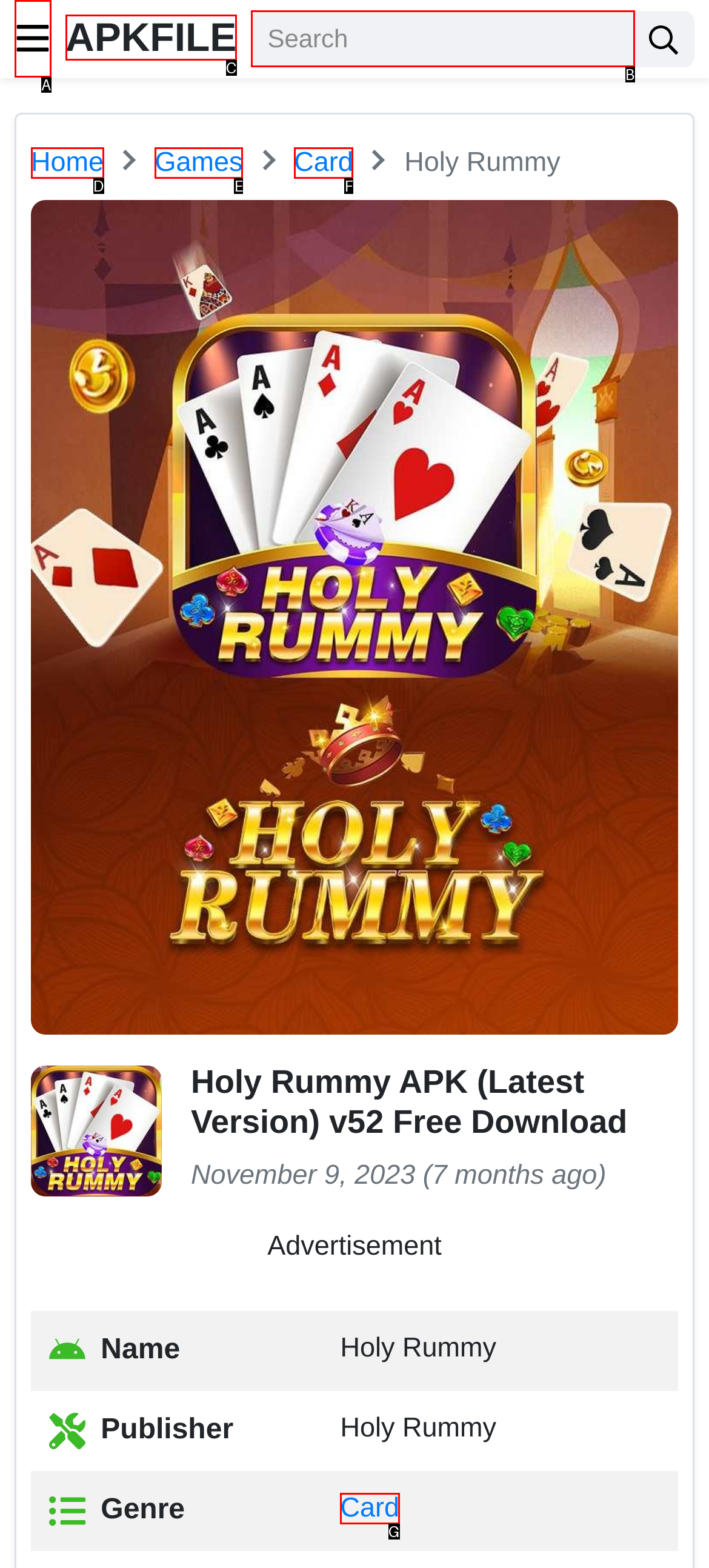Determine which option fits the following description: name="s" placeholder="Search"
Answer with the corresponding option's letter directly.

B